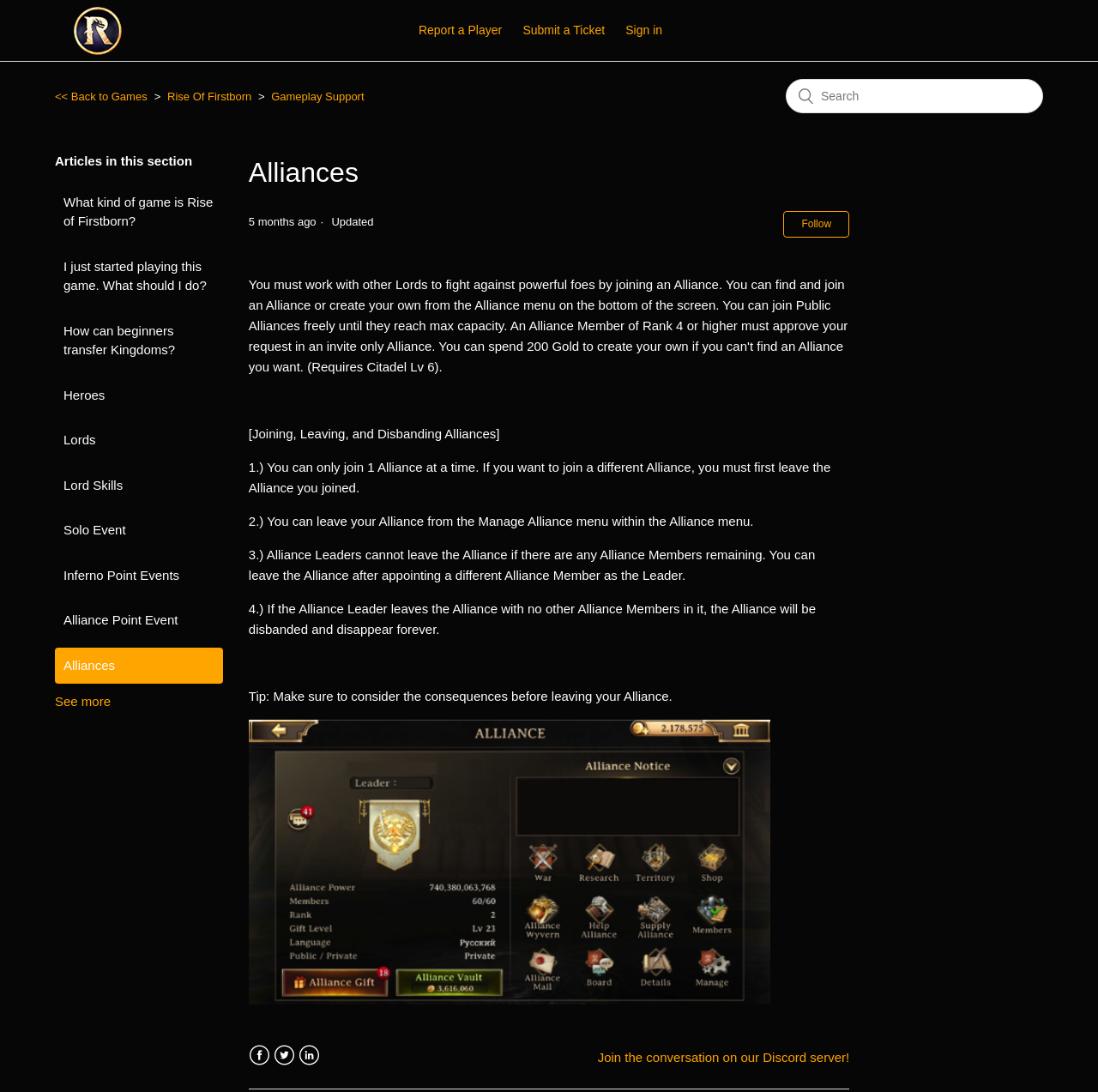What is the consequence of an Alliance Leader leaving the Alliance with no other members?
Based on the image, provide your answer in one word or phrase.

The Alliance will be disbanded